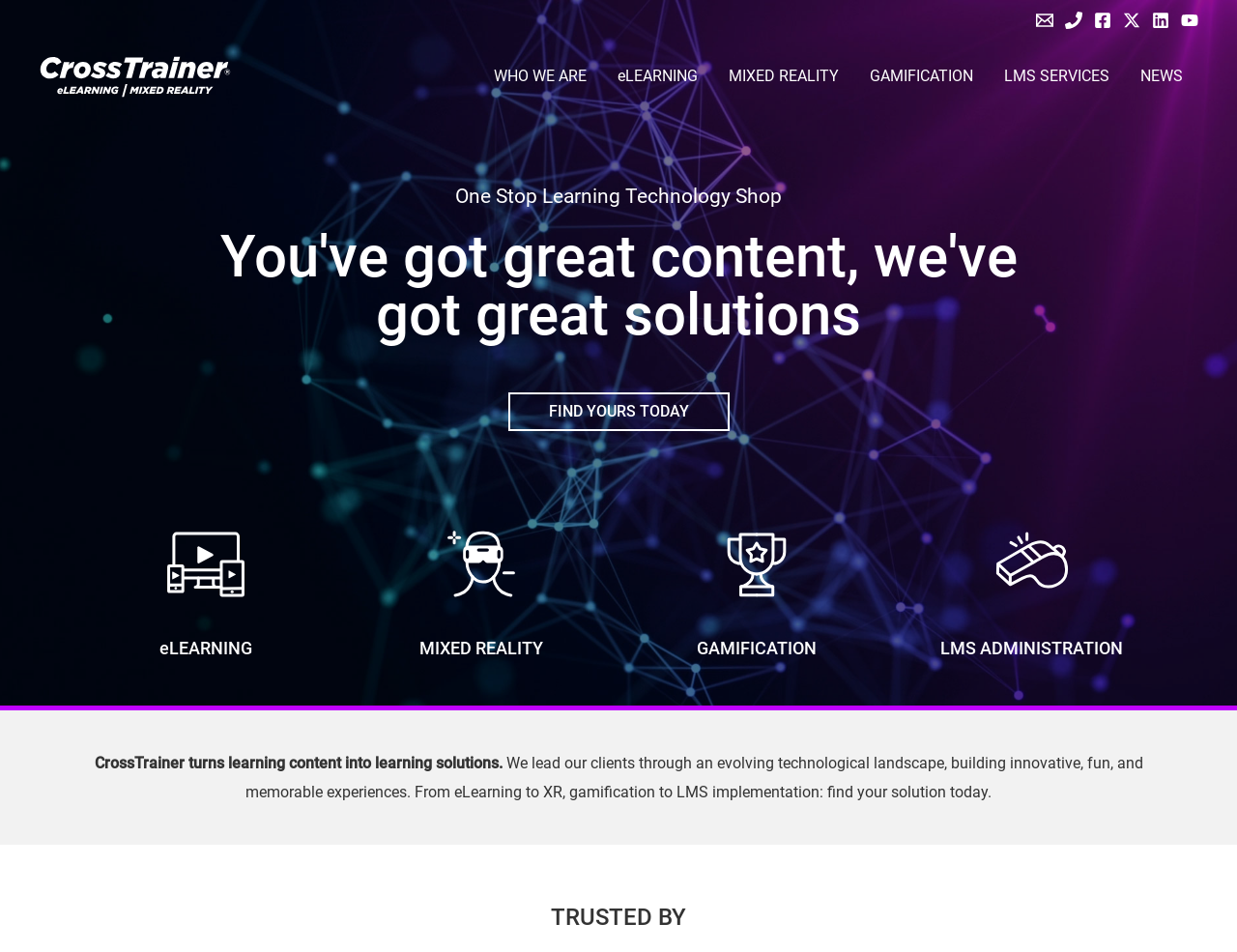Provide an in-depth caption for the webpage.

The webpage is about CrossTrainer, a leading eLearning expert in XR, gamification, and LMS administration. At the top right corner, there are five social media links, including Facebook, Twitter, Linkedin, YouTube, and an email link, each accompanied by an image. Below these links, there is a navigation menu with six options: WHO WE ARE, eLEARNING, MIXED REALITY, GAMIFICATION, LMS SERVICES, and NEWS.

On the left side, there is a prominent link to CrossTrainer's homepage. The main content area is divided into two sections. The top section has two headings, "One Stop Learning Technology Shop" and "You've got great content, we've got great solutions". Below these headings, there is a call-to-action link "FIND YOURS TODAY" and four links to different services: eLEARNING, MIXED REALITY, GAMIFICATION, and LMS ADMINISTRATION.

The bottom section has a brief description of CrossTrainer's services, stating that they turn learning content into innovative online solutions and lead clients through an evolving technological landscape. There is also a heading "TRUSTED BY" at the very bottom of the page.